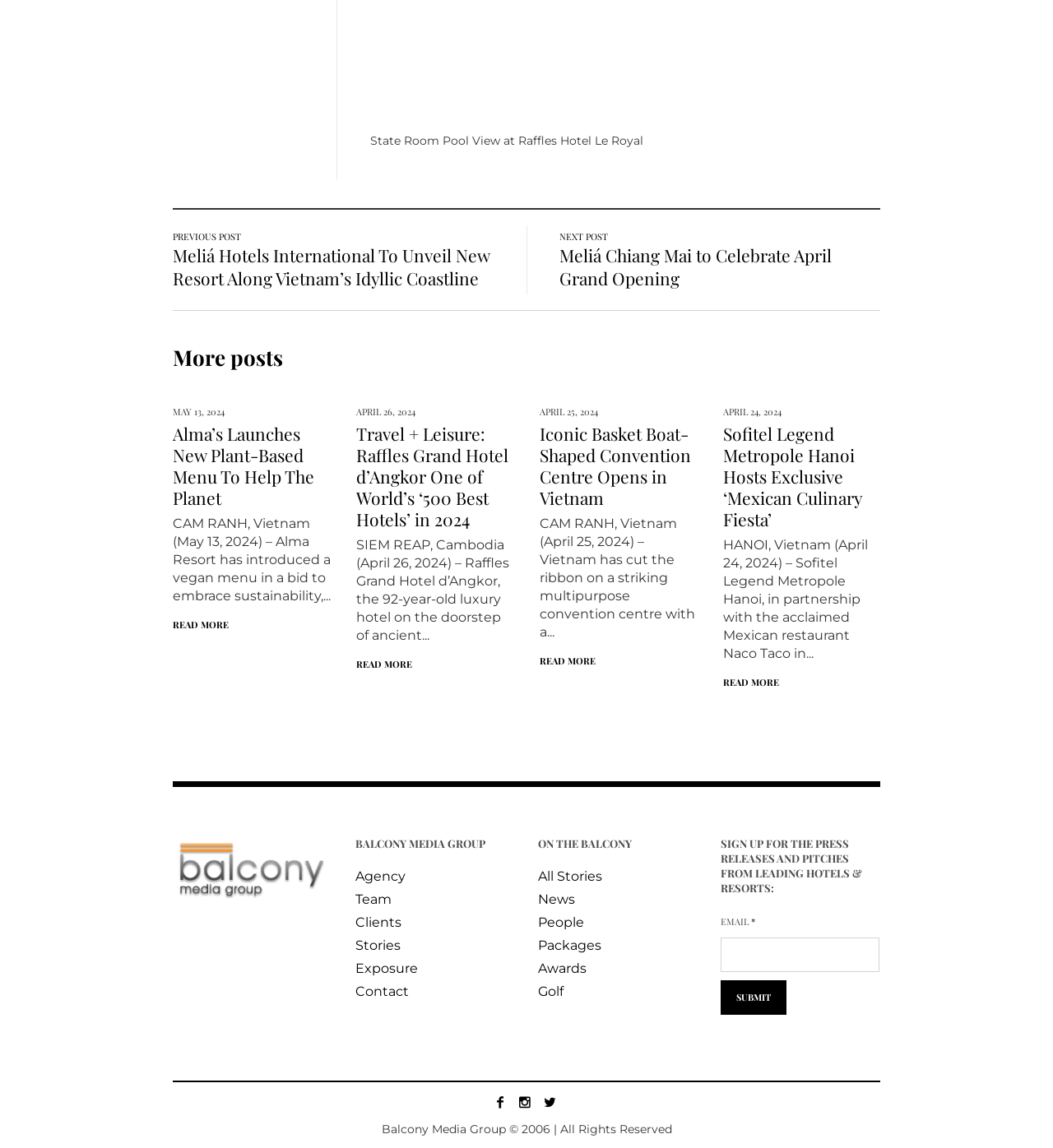Determine the bounding box coordinates for the area that should be clicked to carry out the following instruction: "Click on 'READ MORE'".

[0.164, 0.539, 0.217, 0.549]